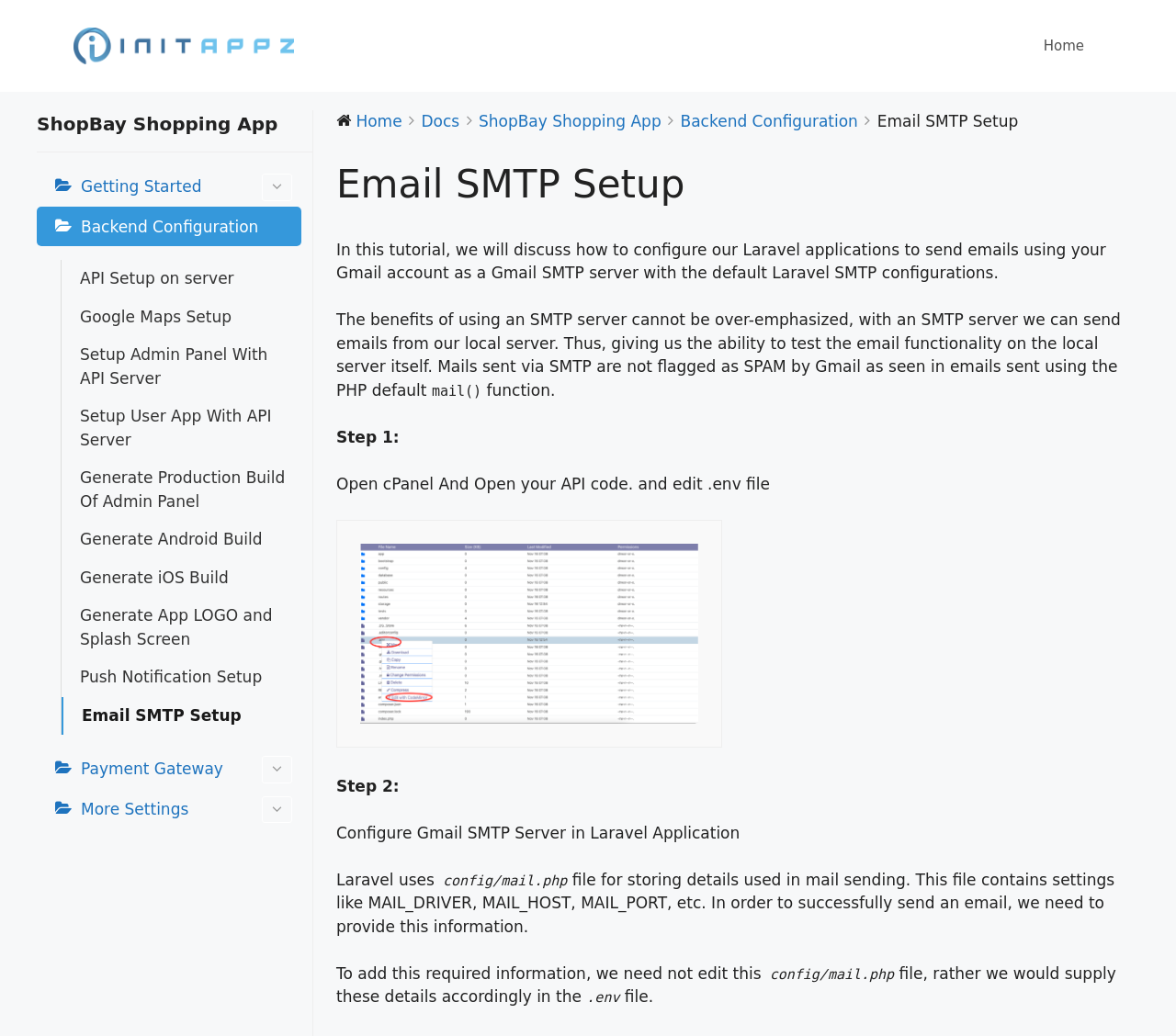What is the current page about?
Using the image as a reference, answer the question in detail.

Based on the webpage content, it appears that the current page is about setting up an Email SMTP server, specifically for a Laravel application using a Gmail account.